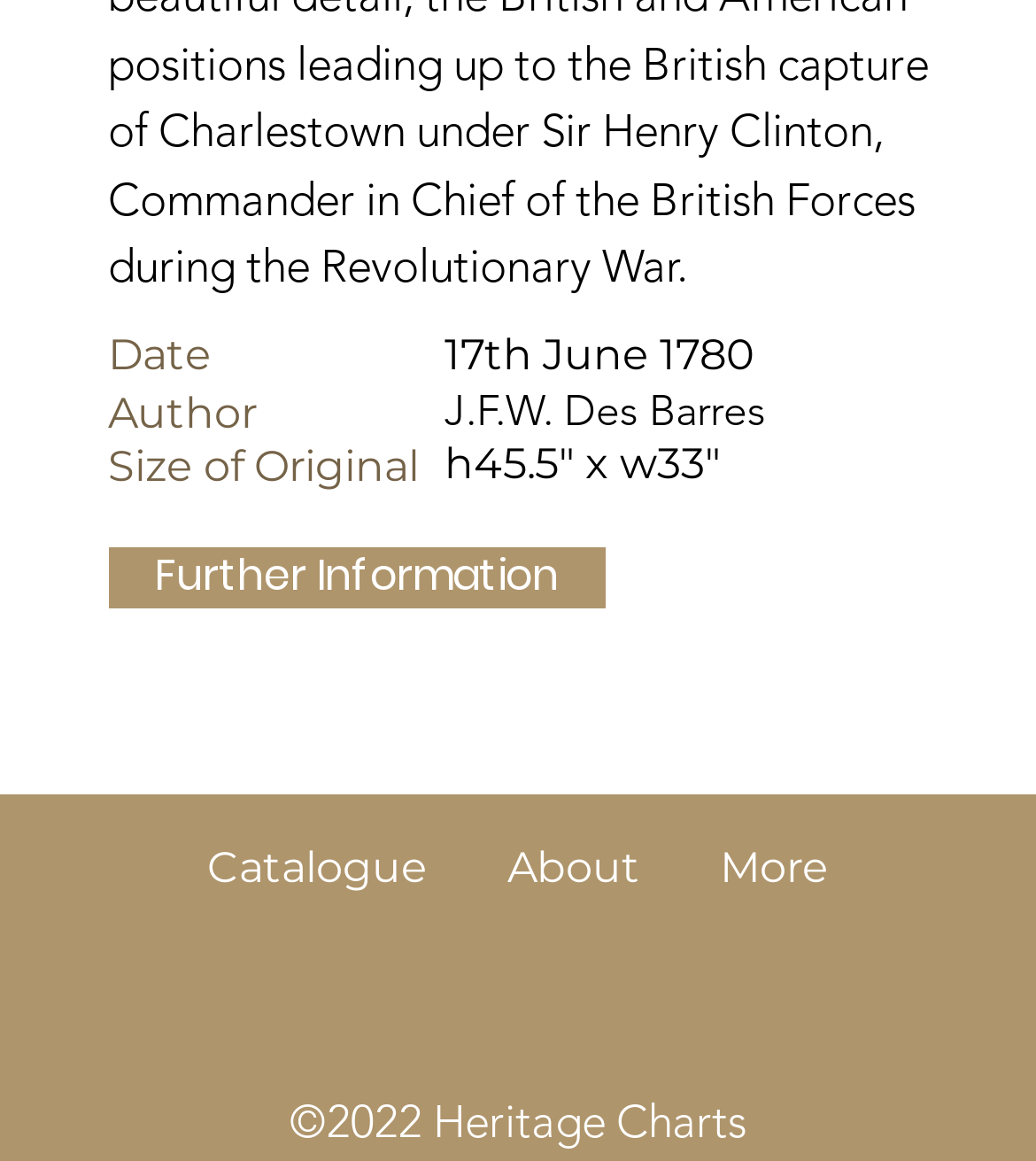Extract the bounding box for the UI element that matches this description: "About".

[0.451, 0.684, 0.656, 0.812]